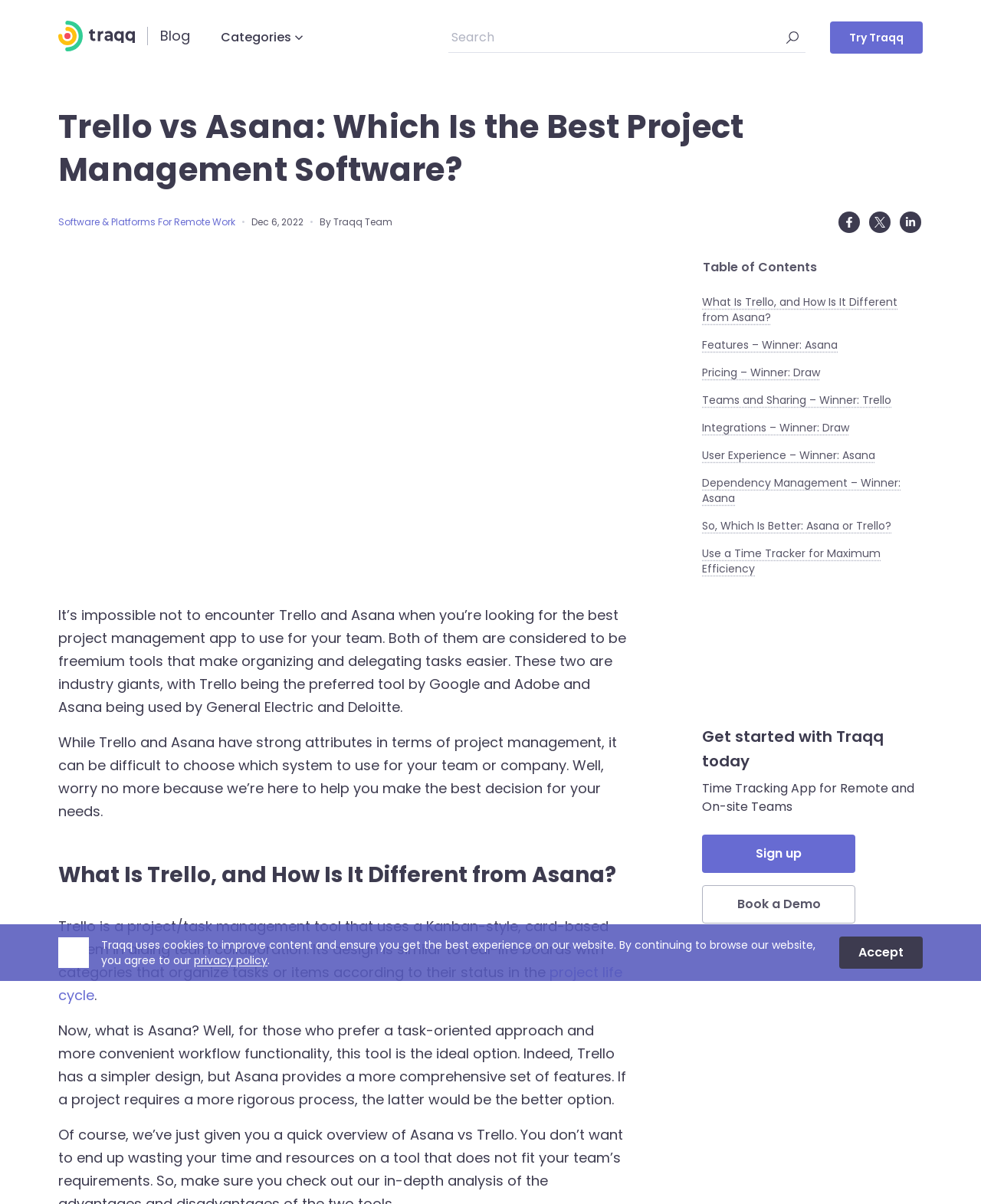Describe all the key features and sections of the webpage thoroughly.

This webpage is a blog post comparing two project management tools, Asana and Trello. At the top, there is a navigation menu with links to the main page, blog, and categories. A search bar is also located at the top right corner. Below the navigation menu, there is a heading that reads "Trello vs Asana: Which Is the Best Project Management Software?" followed by a link to a related article and a date and author information.

On the left side of the page, there is a large image related to project management, taking up about half of the page's width. Below the image, there is a block of text that introduces the topic of the blog post, explaining that both Trello and Asana are popular project management tools and that the post will help readers decide which one to use.

The main content of the blog post is divided into sections, each with a heading and a brief description. The sections include "What Is Trello, and How Is It Different from Asana?", "Features – Winner: Asana", "Pricing – Winner: Draw", and so on. Each section has a link to a specific part of the article.

On the right side of the page, there is a table of contents with links to each section of the article. Below the table of contents, there is a call-to-action section with a heading "Get started with Traqq today" and links to sign up or book a demo.

At the very bottom of the page, there is a cookie consent notification with a link to the privacy policy and an "Accept" button.